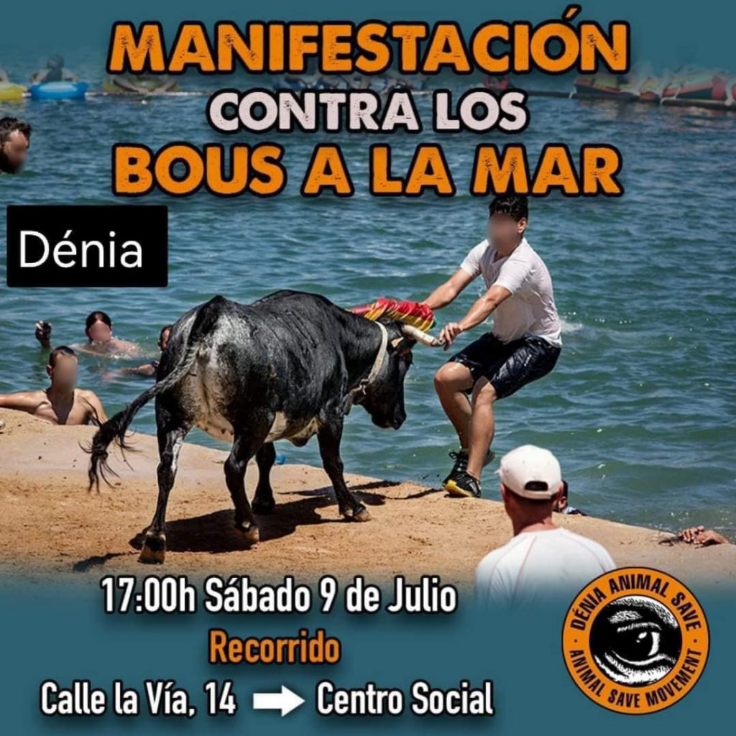Respond to the question with just a single word or phrase: 
What is the location of the protest?

Dénia, Spain